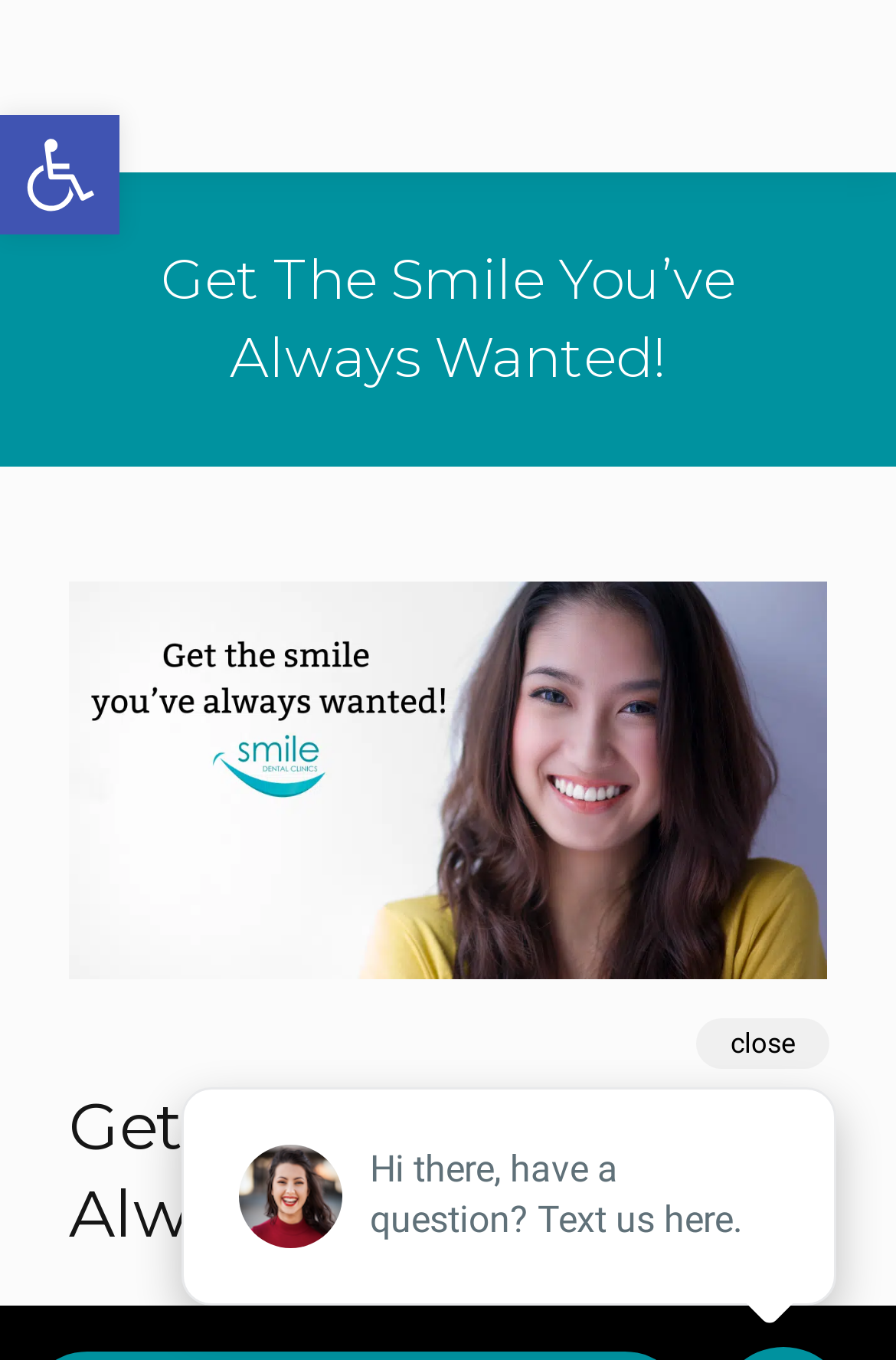Using the information shown in the image, answer the question with as much detail as possible: What is the purpose of the phone number?

The phone number (623) 235-8195 is provided on the webpage, and it is likely for users to call and schedule an appointment, possibly for cosmetic dentistry treatments.